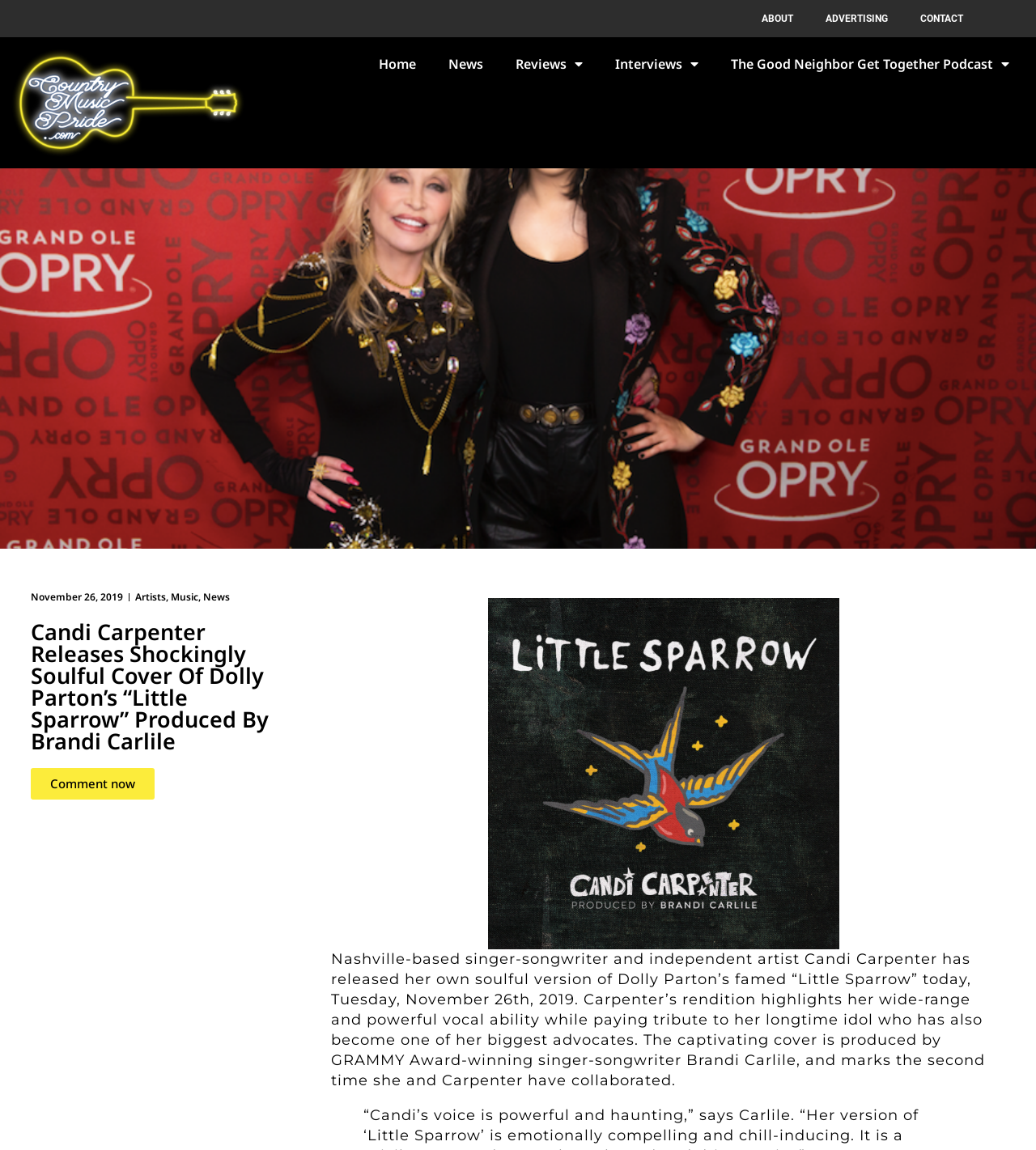Write an elaborate caption that captures the essence of the webpage.

The webpage is about Nashville-based singer-songwriter Candi Carpenter's soulful cover of Dolly Parton's "Little Sparrow", produced by Brandi Carlile. At the top, there are three links: "ABOUT", "ADVERTISING", and "CONTACT", aligned horizontally. Below them, there is a row of links including "", "Home", "News", "Reviews", "Interviews", and "The Good Neighbor Get Together Podcast", with some of them having dropdown menus.

On the left side, there is a column of links with dates and categories, including "November 26, 2019", "Artists", "Music", and "News". The main content of the webpage is a heading that reads "Candi Carpenter Releases Shockingly Soulful Cover Of Dolly Parton’s “Little Sparrow” Produced By Brandi Carlile", followed by a link to "Comment now". Below the heading, there is a paragraph of text that describes Candi Carpenter's cover of "Little Sparrow", highlighting her vocal ability and the collaboration with Brandi Carlile.